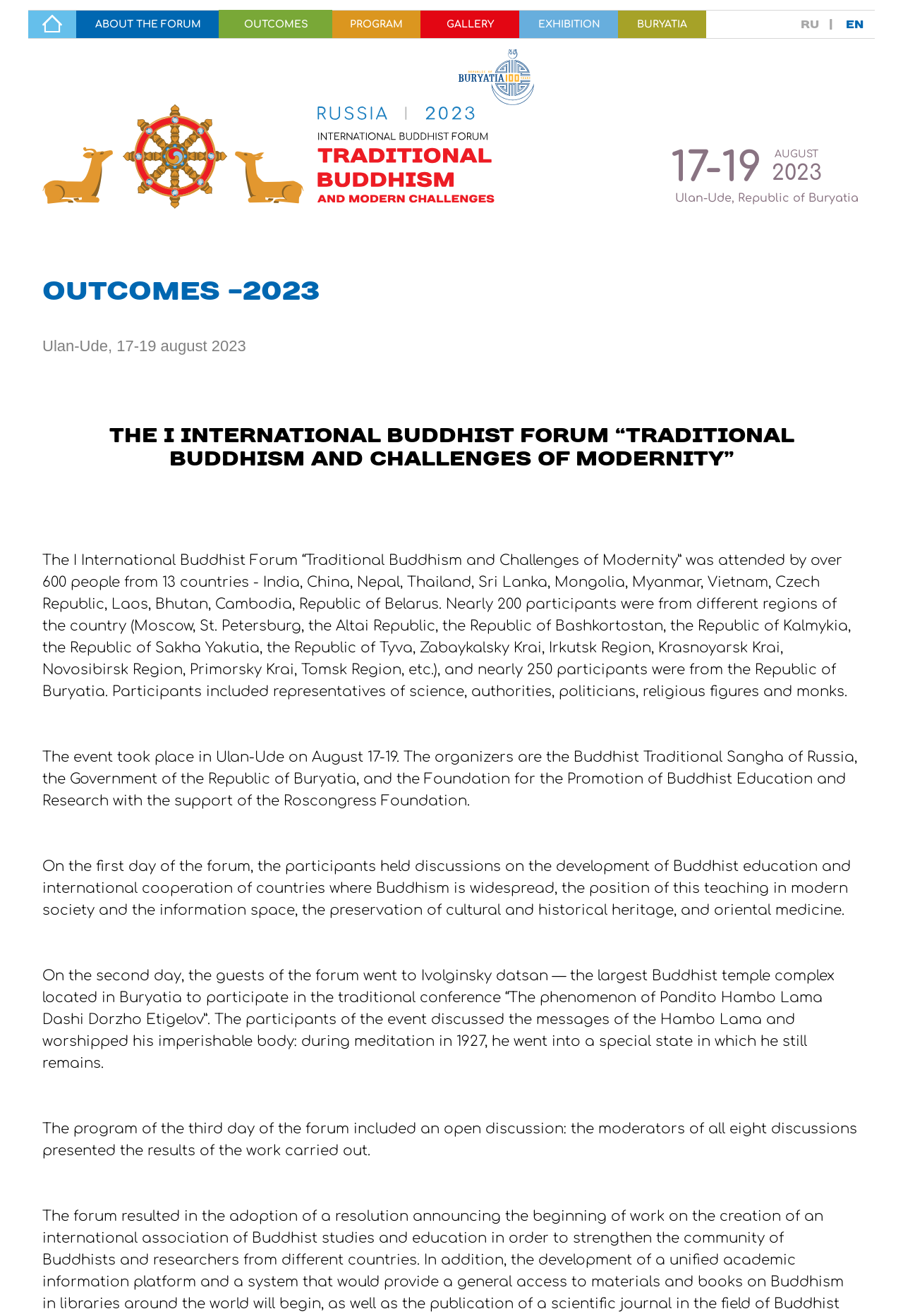Please respond to the question with a concise word or phrase:
How many countries were represented at the International Buddhist Forum?

13